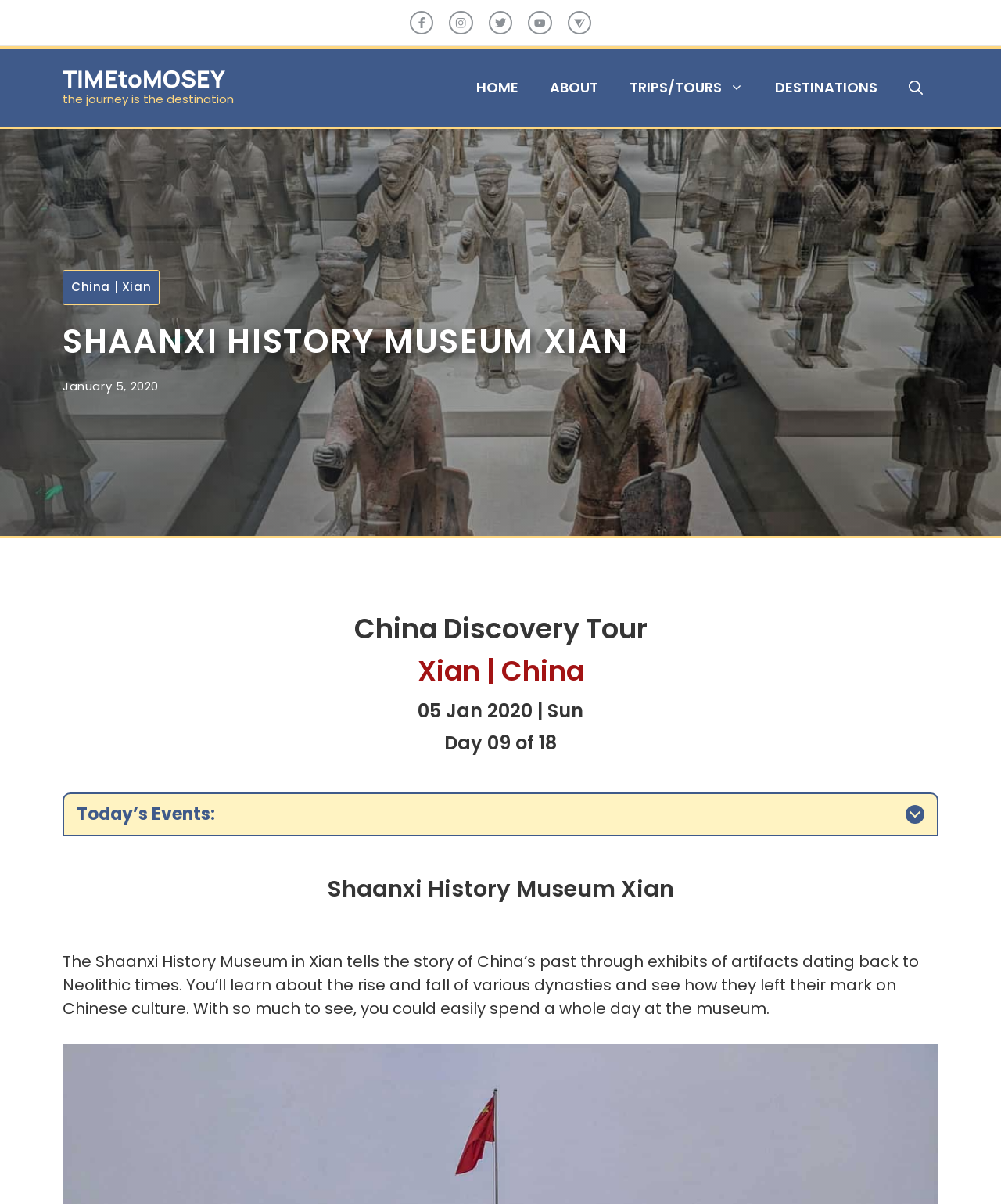Find the bounding box coordinates of the clickable region needed to perform the following instruction: "search using the Open Search Bar". The coordinates should be provided as four float numbers between 0 and 1, i.e., [left, top, right, bottom].

[0.892, 0.054, 0.938, 0.093]